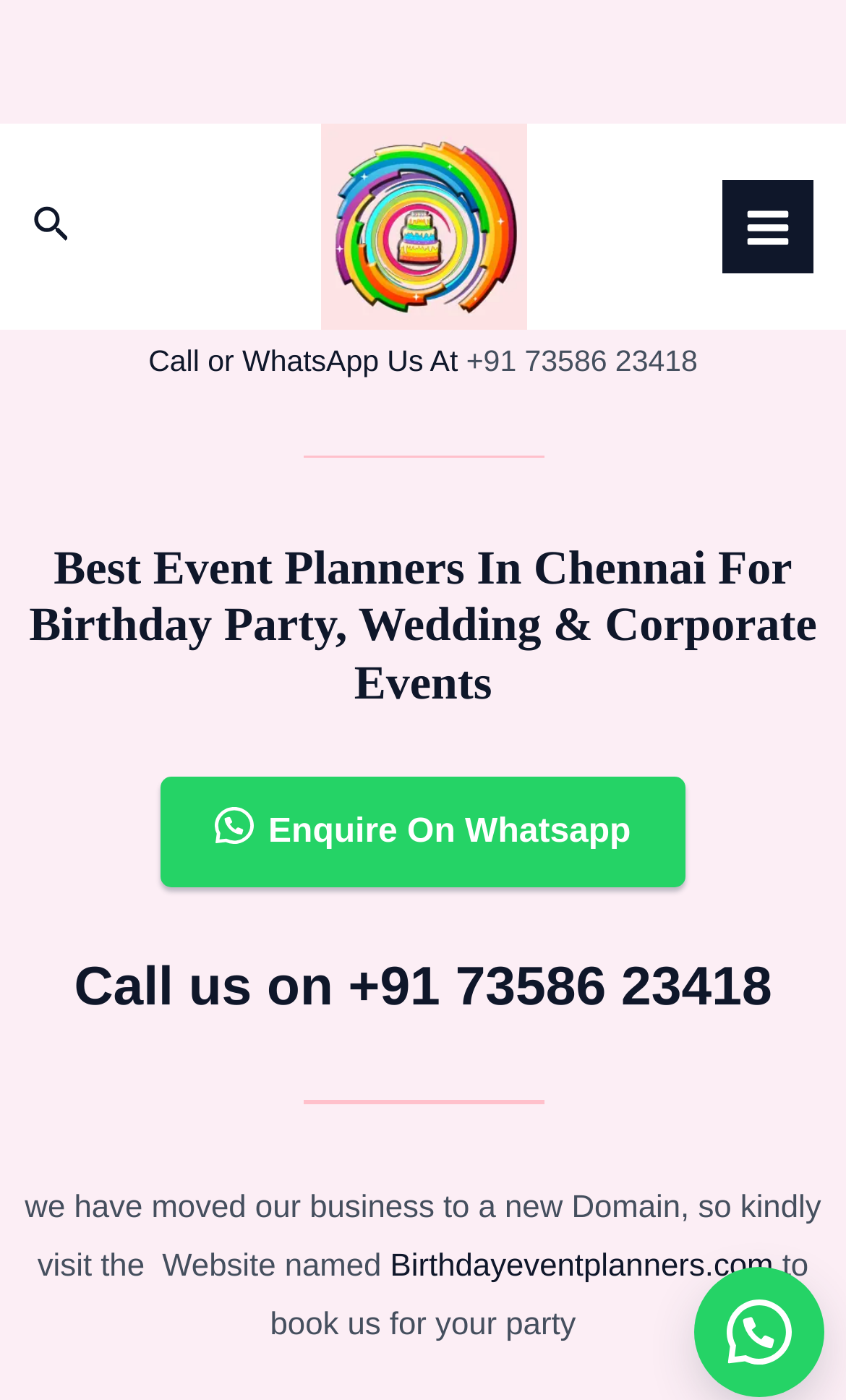What is the phone number to call or WhatsApp?
Please provide a single word or phrase as your answer based on the screenshot.

+91 73586 23418